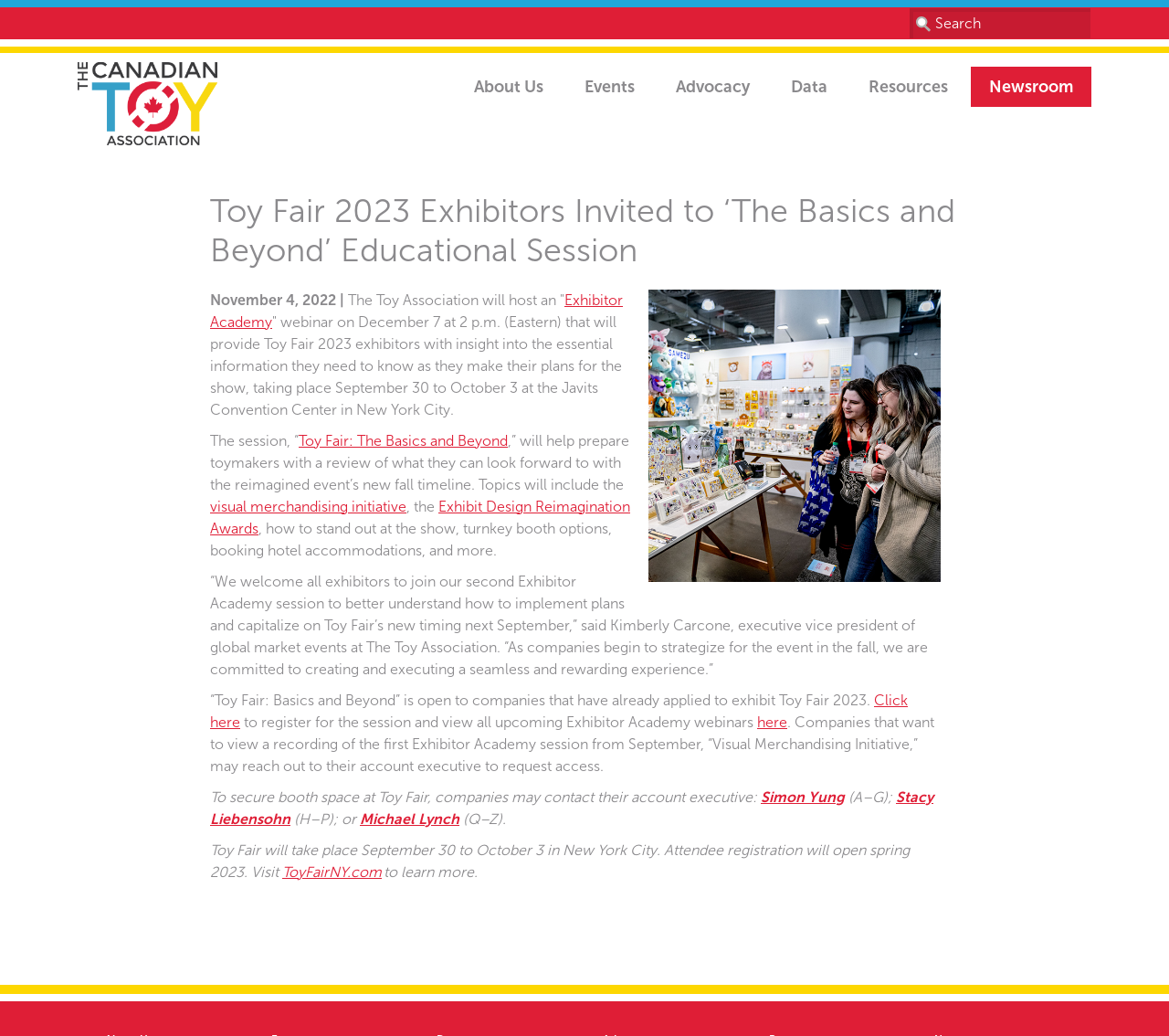Identify the bounding box coordinates of the clickable region to carry out the given instruction: "Go to About Us page".

[0.39, 0.064, 0.48, 0.103]